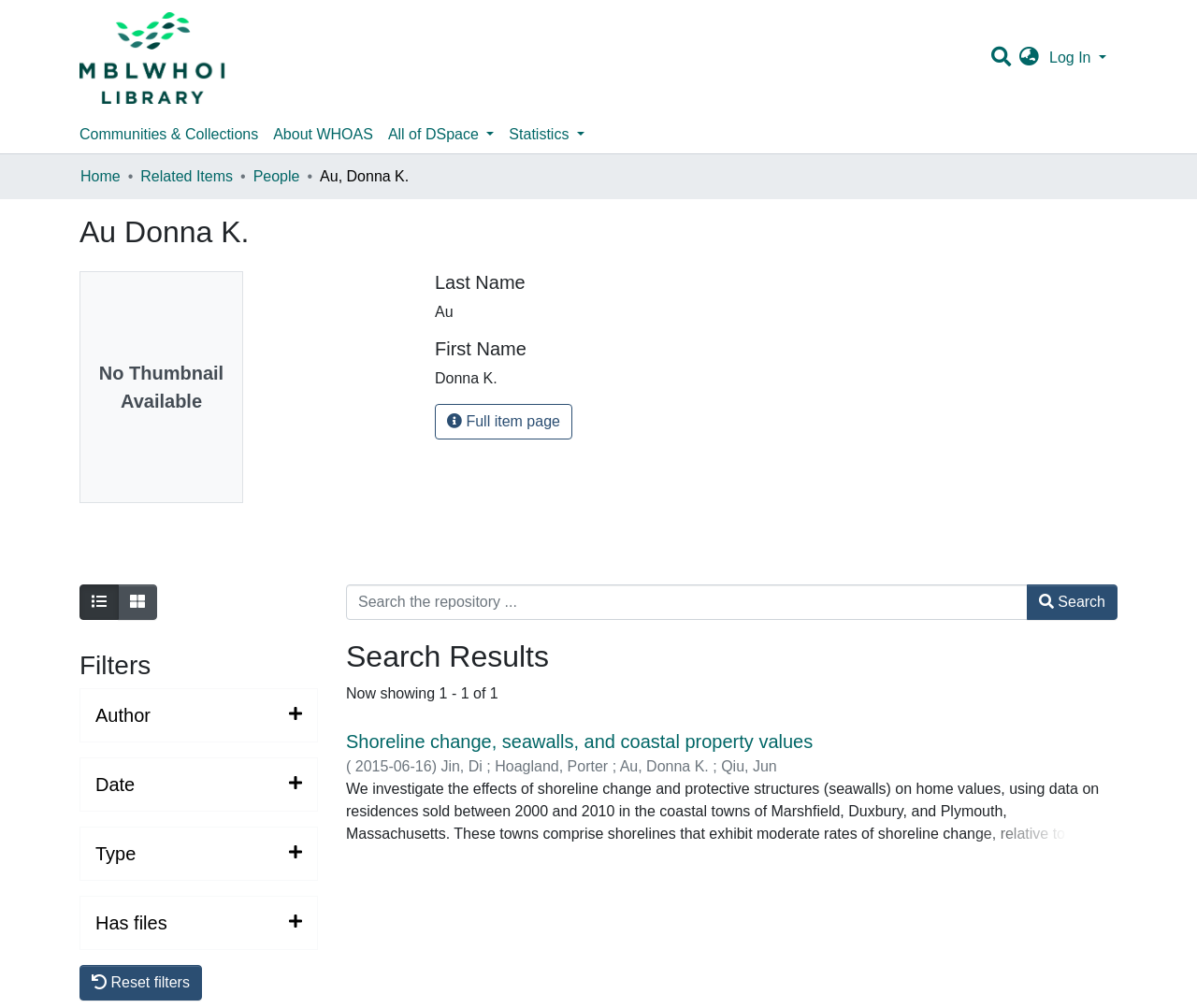Bounding box coordinates are to be given in the format (top-left x, top-left y, bottom-right x, bottom-right y). All values must be floating point numbers between 0 and 1. Provide the bounding box coordinate for the UI element described as: title="Show as list"

[0.066, 0.58, 0.099, 0.615]